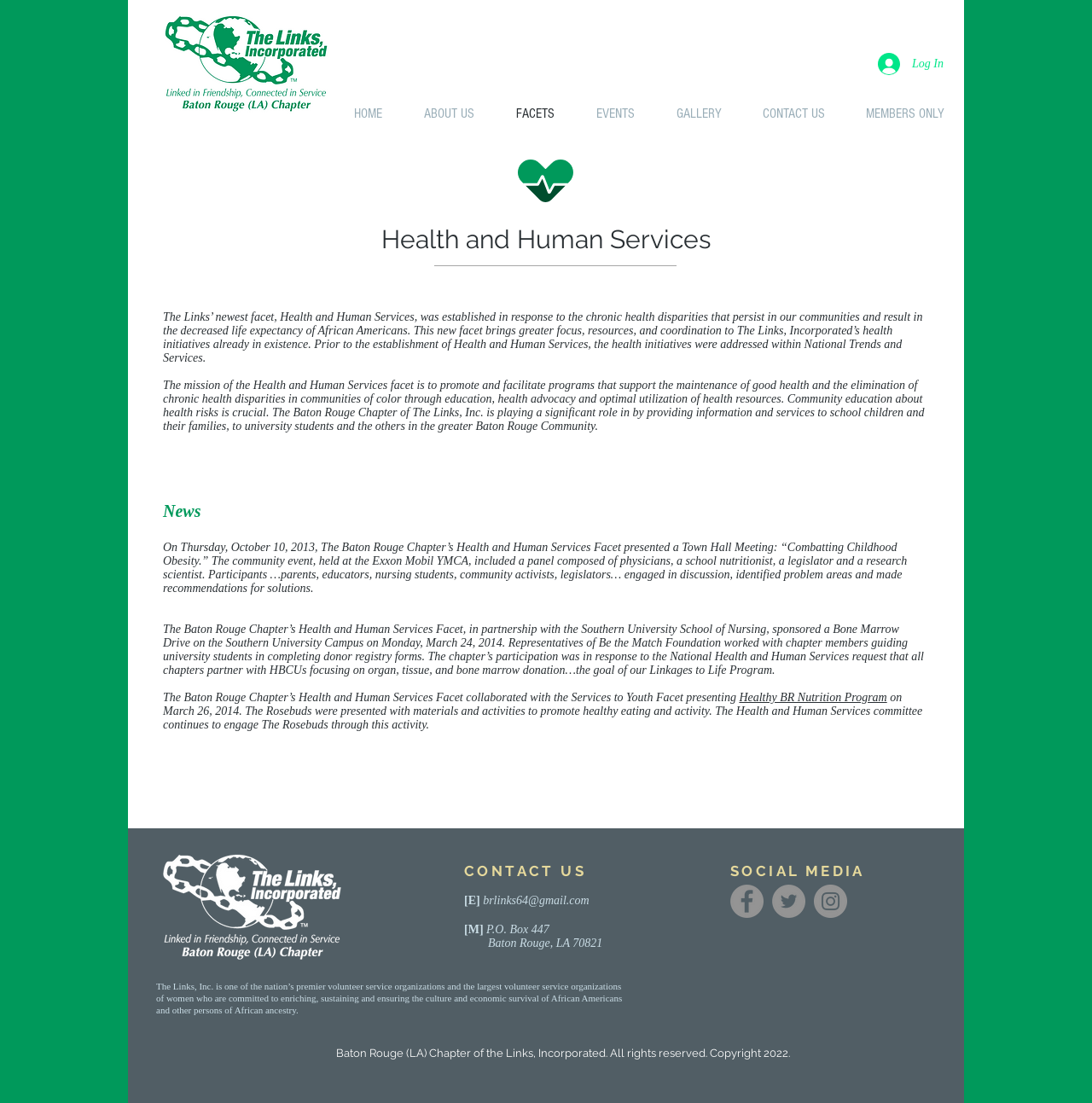Highlight the bounding box coordinates of the element you need to click to perform the following instruction: "Check out SamFirm Tool."

None